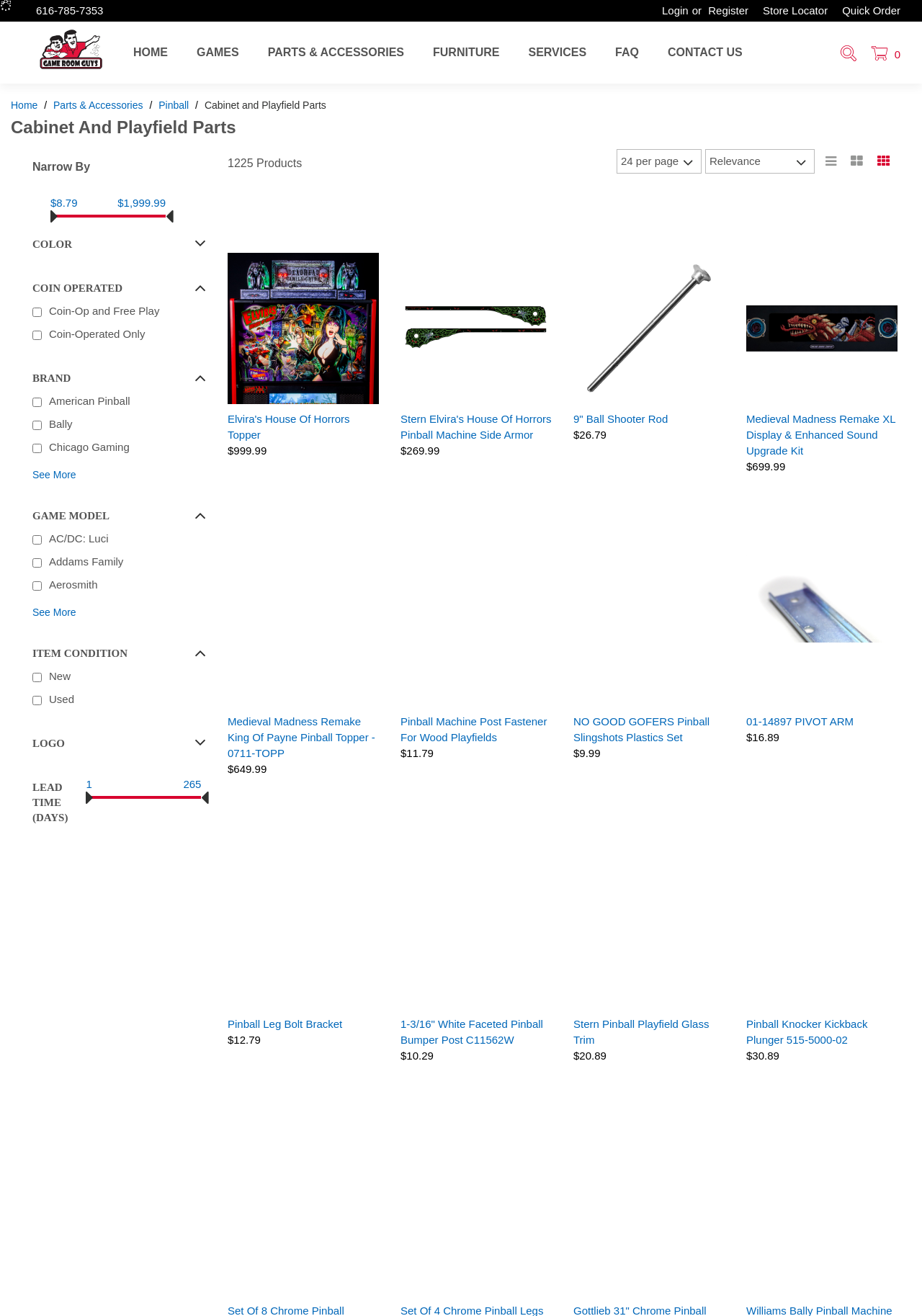Kindly determine the bounding box coordinates for the area that needs to be clicked to execute this instruction: "View shopping cart".

[0.942, 0.033, 0.977, 0.05]